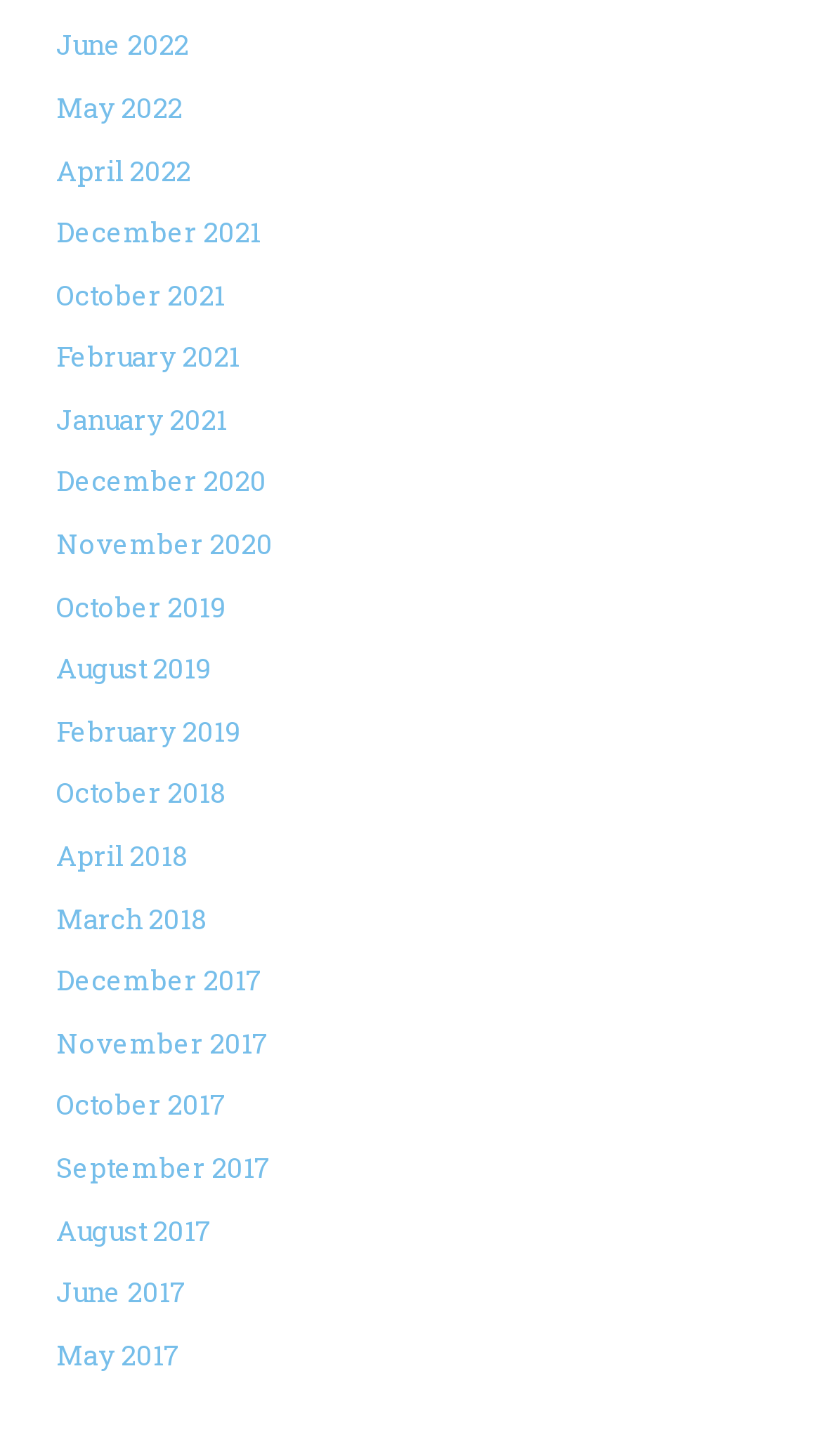Please indicate the bounding box coordinates of the element's region to be clicked to achieve the instruction: "view May 2022". Provide the coordinates as four float numbers between 0 and 1, i.e., [left, top, right, bottom].

[0.068, 0.061, 0.222, 0.087]